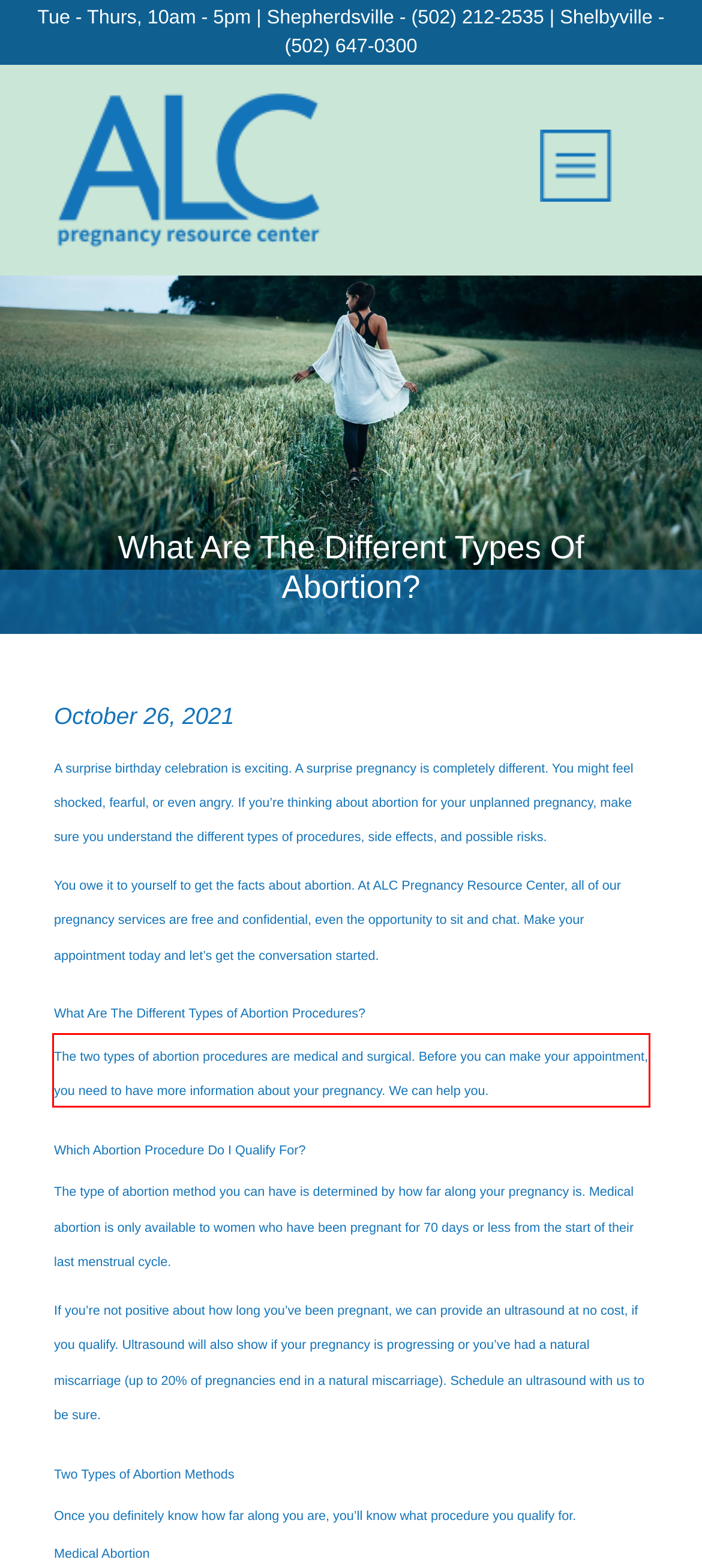Locate the red bounding box in the provided webpage screenshot and use OCR to determine the text content inside it.

The two types of abortion procedures are medical and surgical. Before you can make your appointment, you need to have more information about your pregnancy. We can help you.